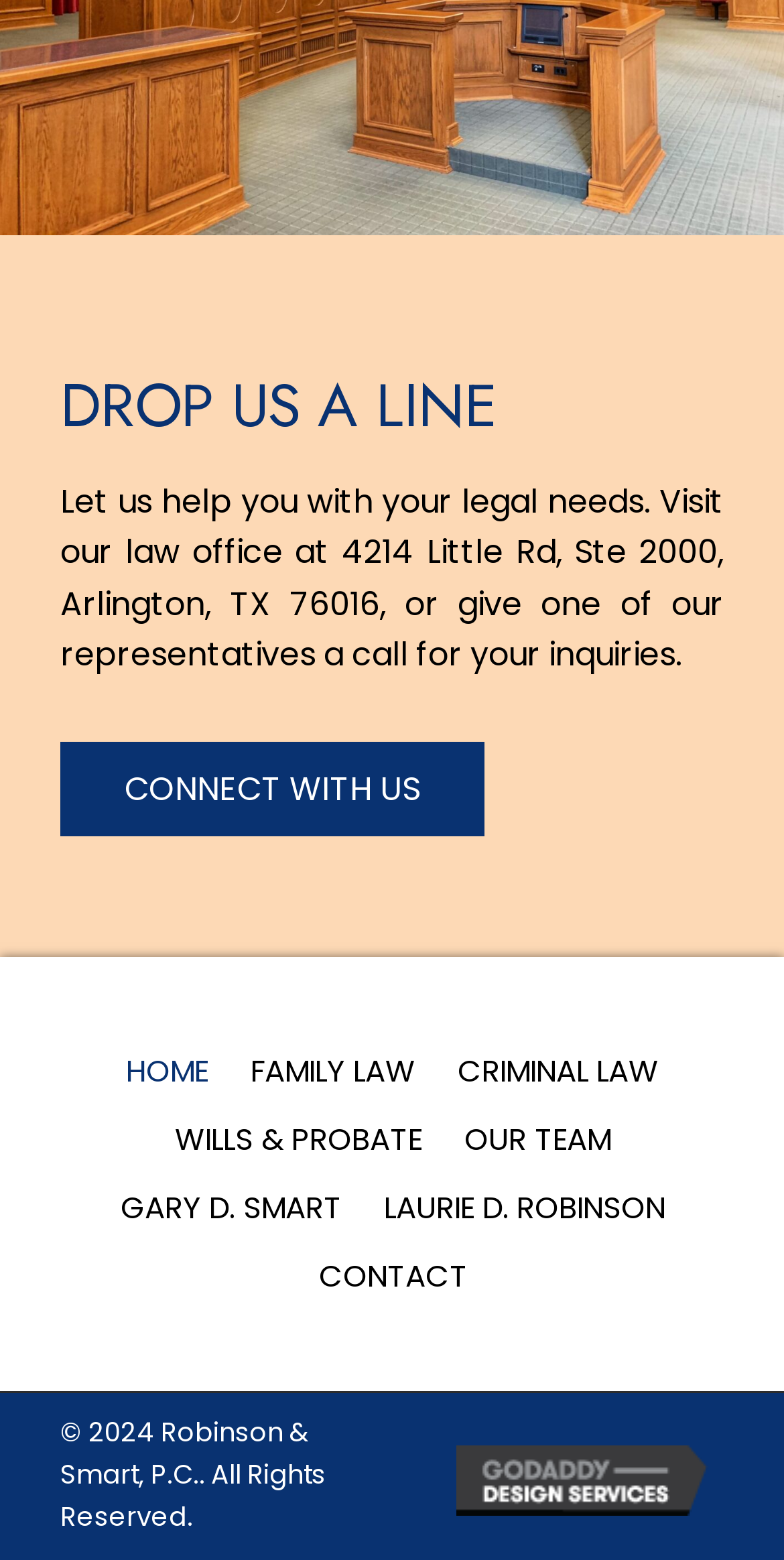What is the name of the law firm?
Analyze the image and provide a thorough answer to the question.

I found the name of the law firm by looking at the static text element that contains the copyright information, which is '© 2024 Robinson & Smart, P.C.. All Rights Reserved.'.